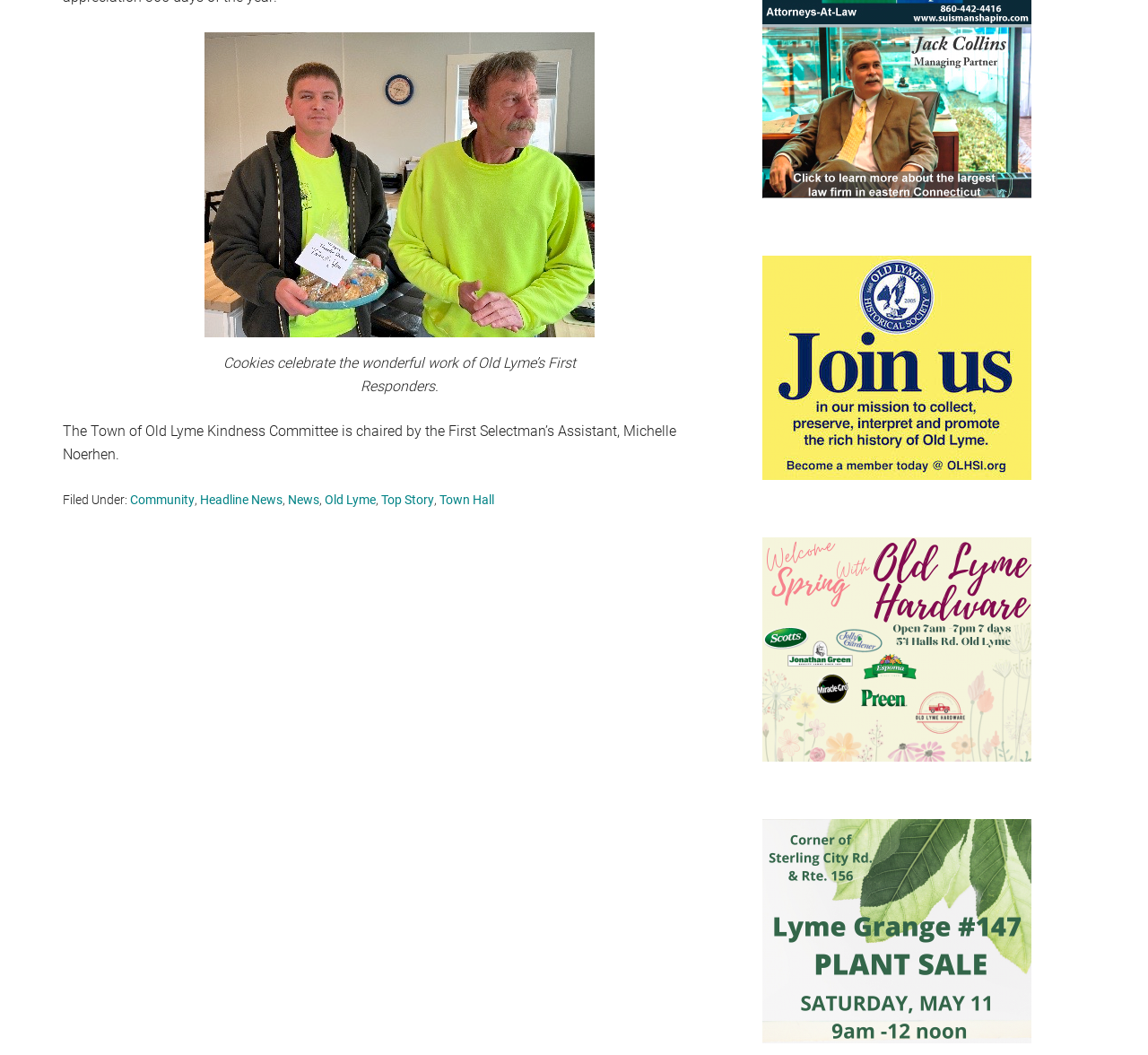Locate the bounding box coordinates of the element to click to perform the following action: 'click the 'Headline News' link'. The coordinates should be given as four float values between 0 and 1, in the form of [left, top, right, bottom].

[0.174, 0.467, 0.246, 0.48]